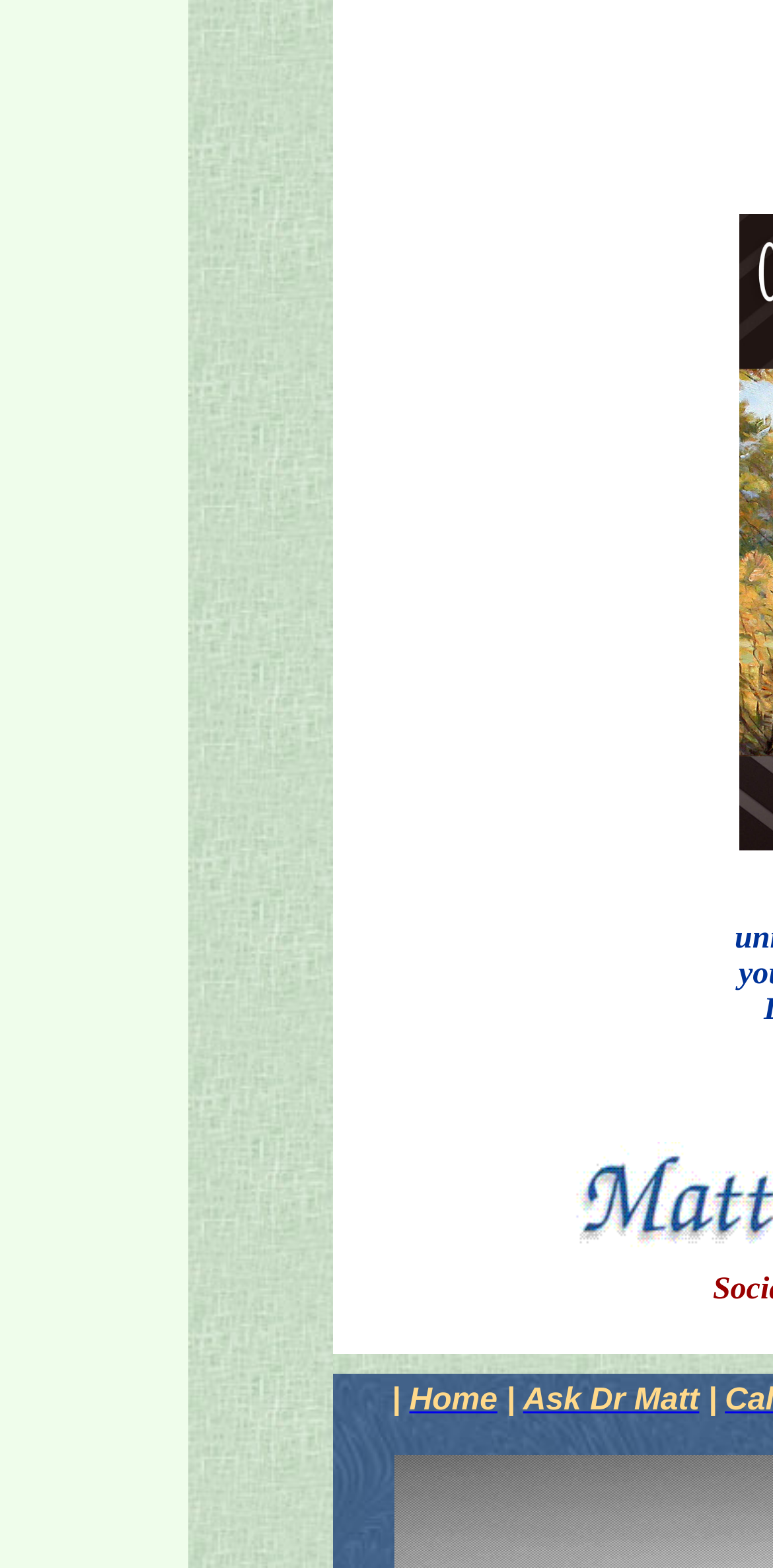Given the element description Ask Dr Matt, identify the bounding box coordinates for the UI element on the webpage screenshot. The format should be (top-left x, top-left y, bottom-right x, bottom-right y), with values between 0 and 1.

[0.677, 0.882, 0.905, 0.904]